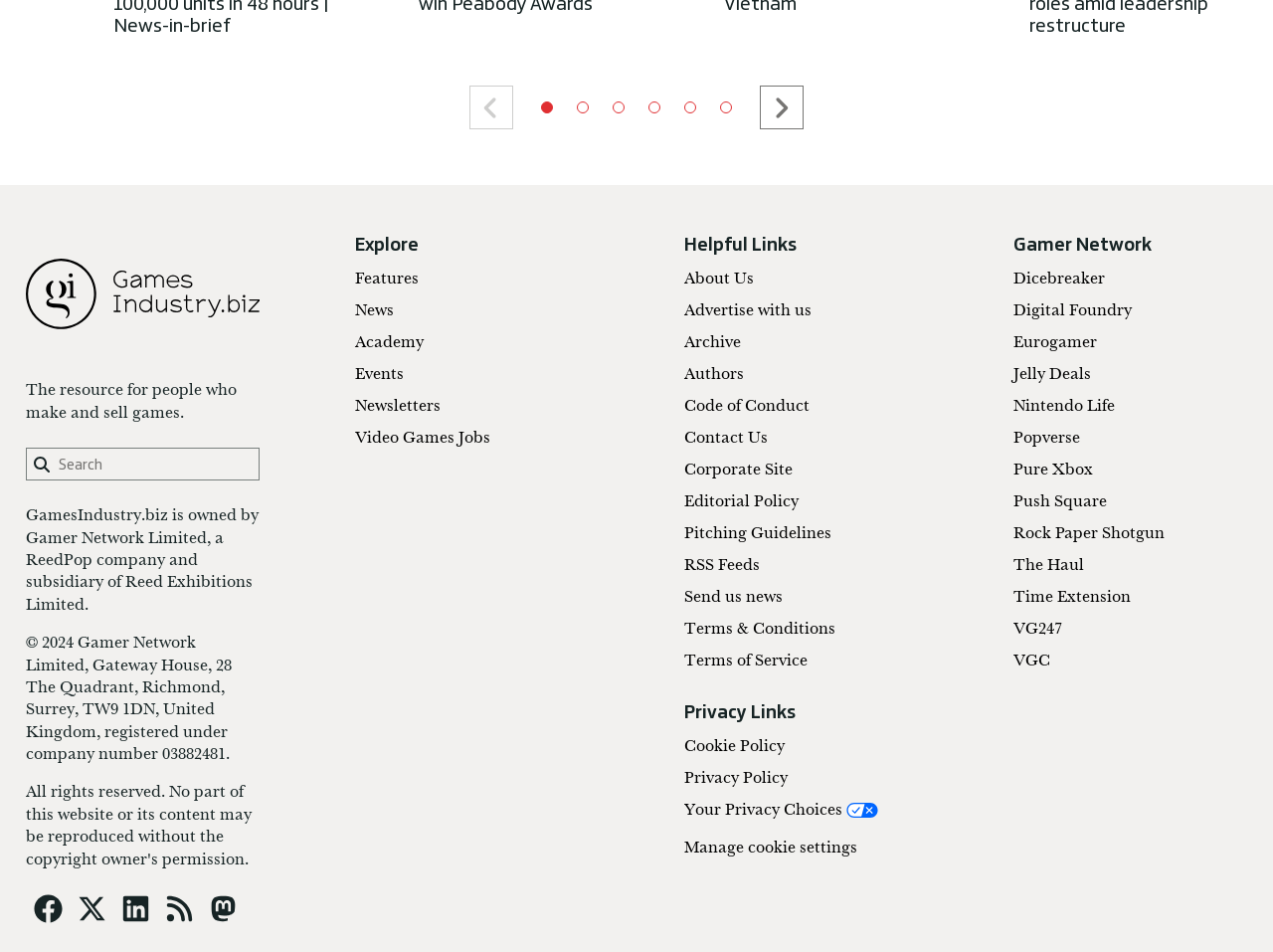Can you pinpoint the bounding box coordinates for the clickable element required for this instruction: "Read the article by Michael Cook"? The coordinates should be four float numbers between 0 and 1, i.e., [left, top, right, bottom].

None